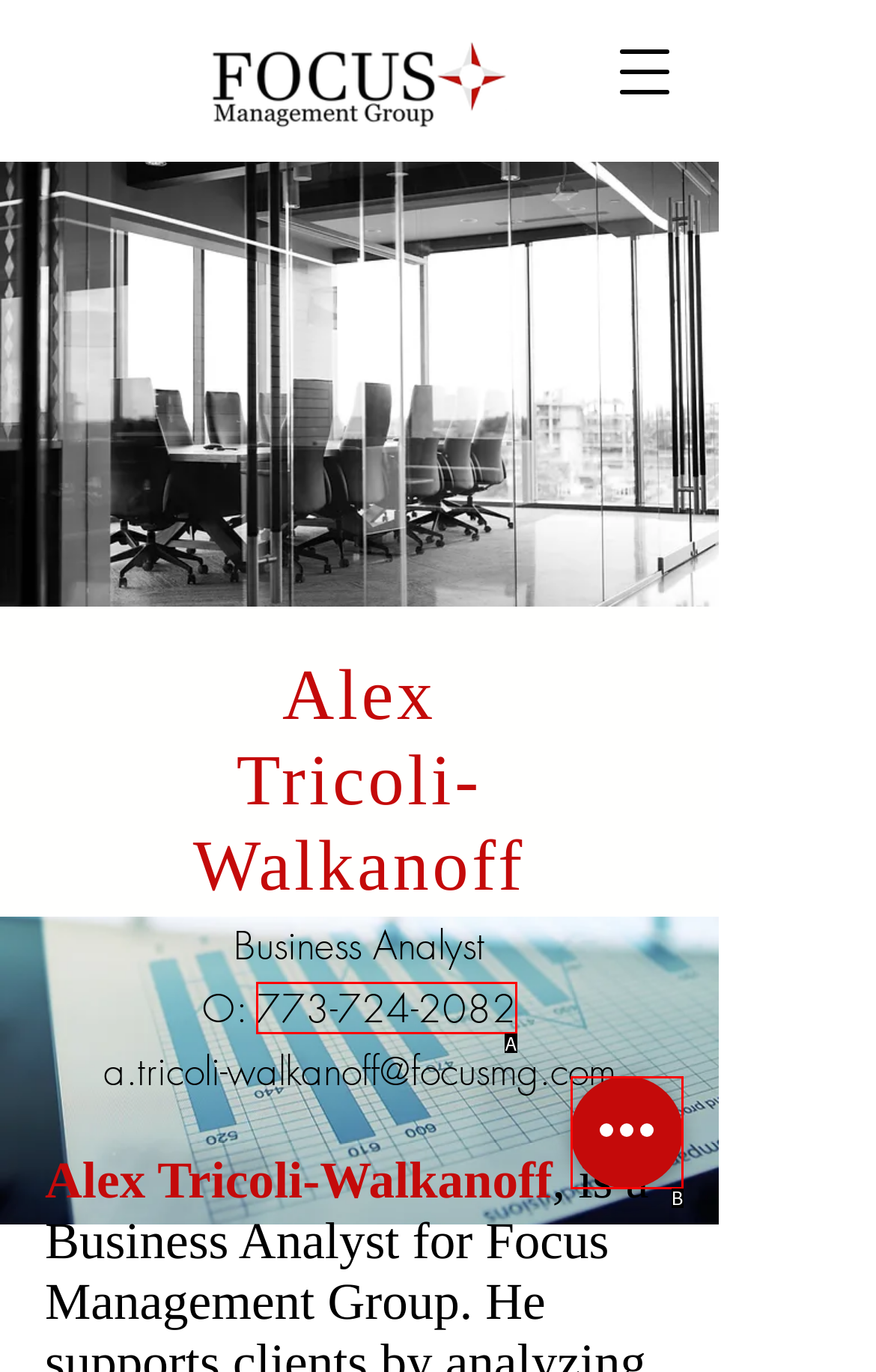Using the element description: aria-label="Quick actions", select the HTML element that matches best. Answer with the letter of your choice.

B